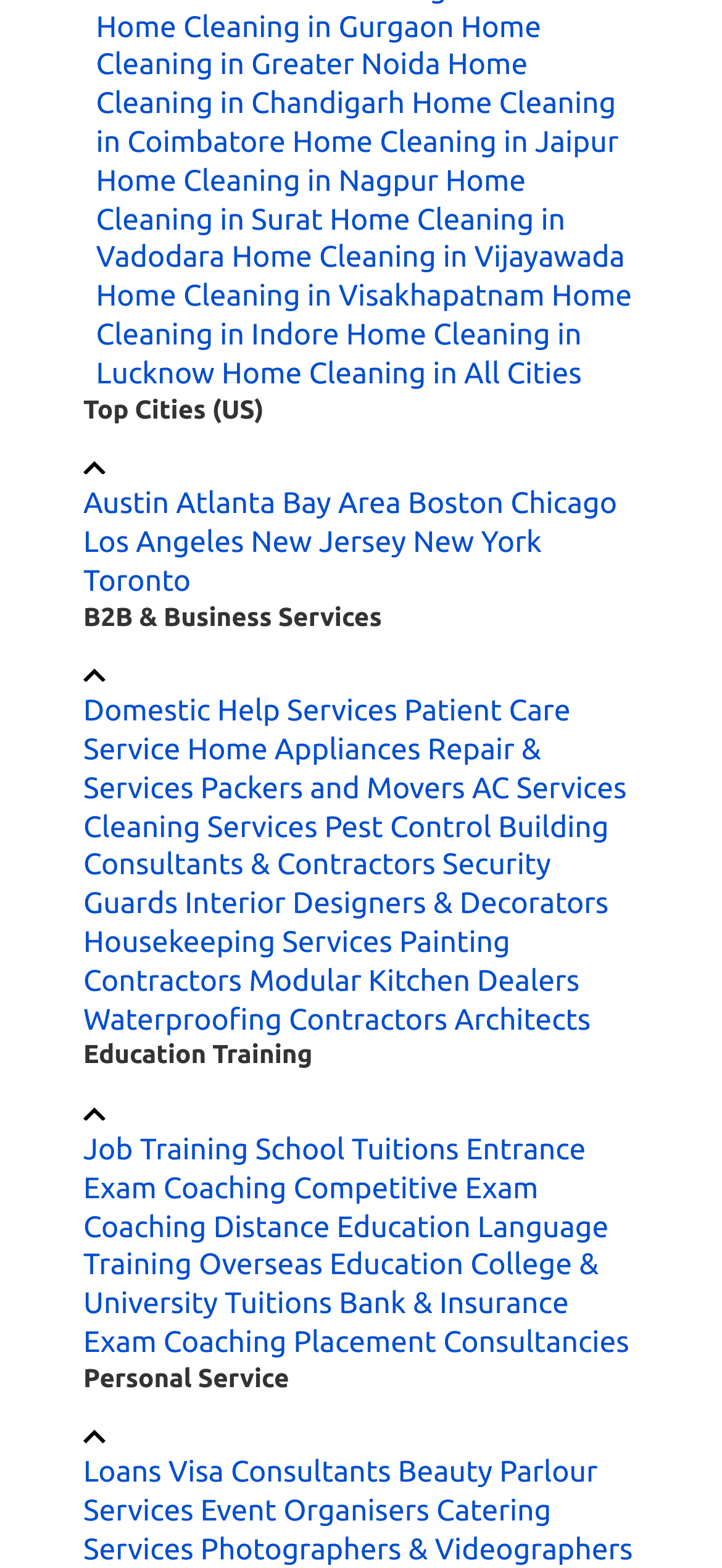Pinpoint the bounding box coordinates of the clickable area necessary to execute the following instruction: "Check out Packers and Movers". The coordinates should be given as four float numbers between 0 and 1, namely [left, top, right, bottom].

[0.278, 0.492, 0.644, 0.514]